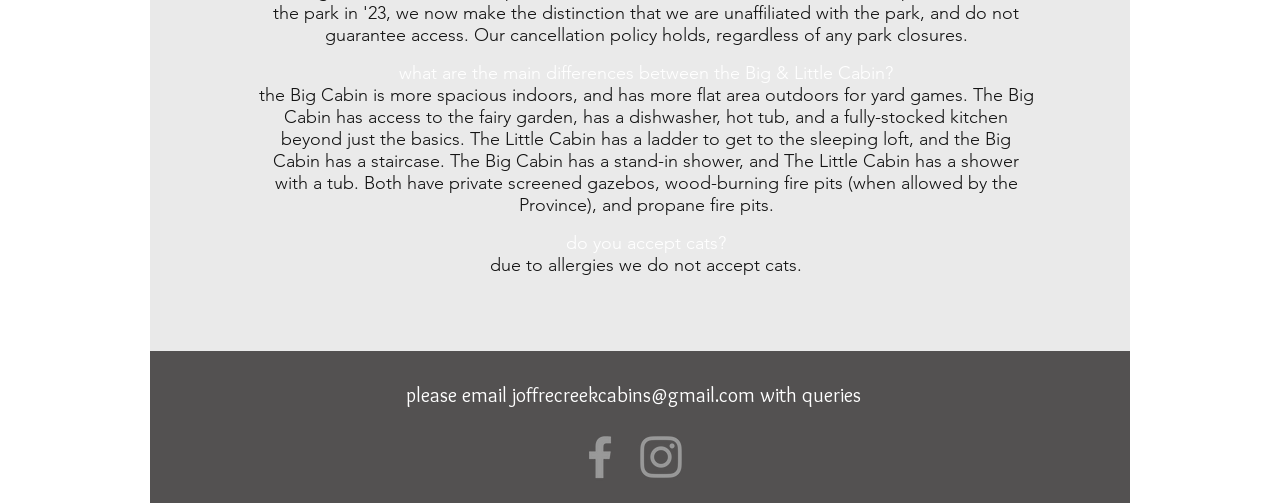Are cats allowed in the cabins?
Refer to the image and answer the question using a single word or phrase.

No